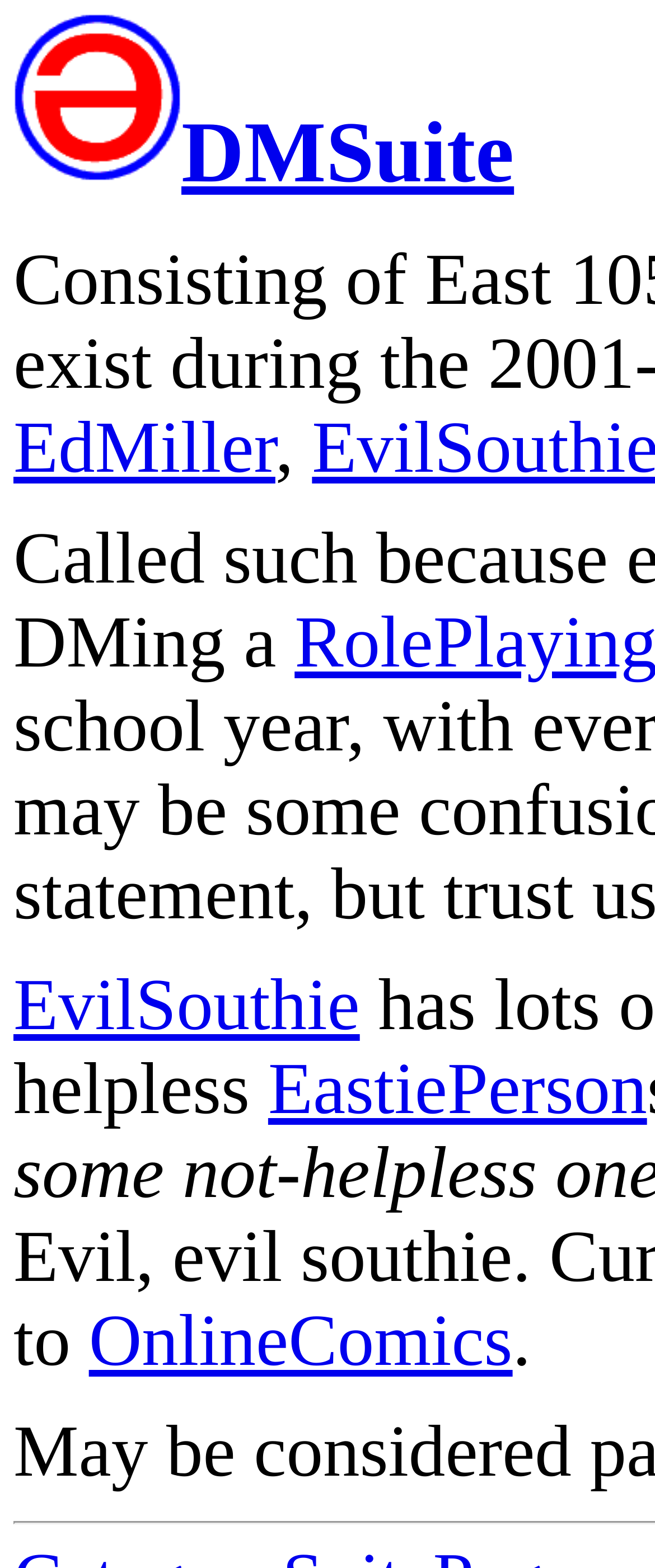Bounding box coordinates should be in the format (top-left x, top-left y, bottom-right x, bottom-right y) and all values should be floating point numbers between 0 and 1. Determine the bounding box coordinate for the UI element described as: EvilSouthie

[0.021, 0.616, 0.549, 0.667]